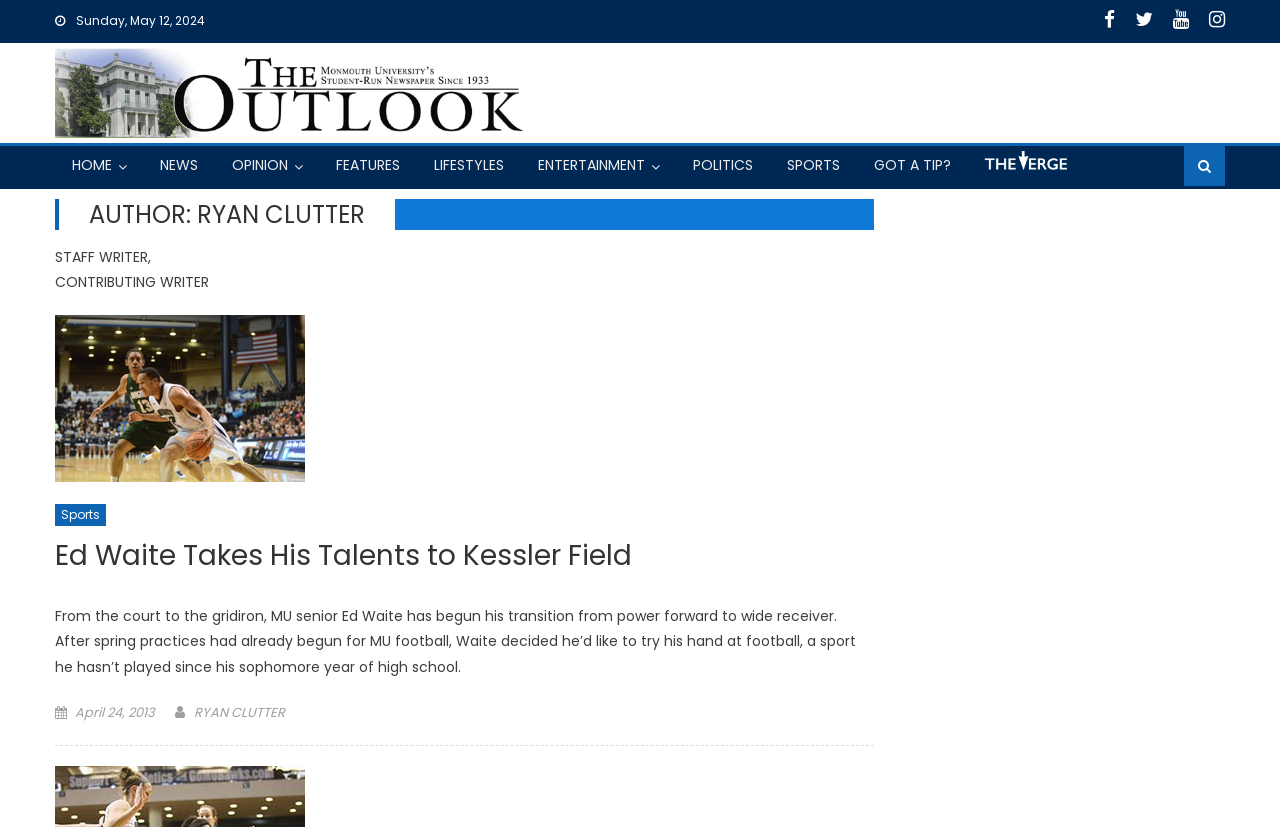Please respond to the question using a single word or phrase:
What is the title of the article?

Ed Waite Takes His Talents to Kessler Field